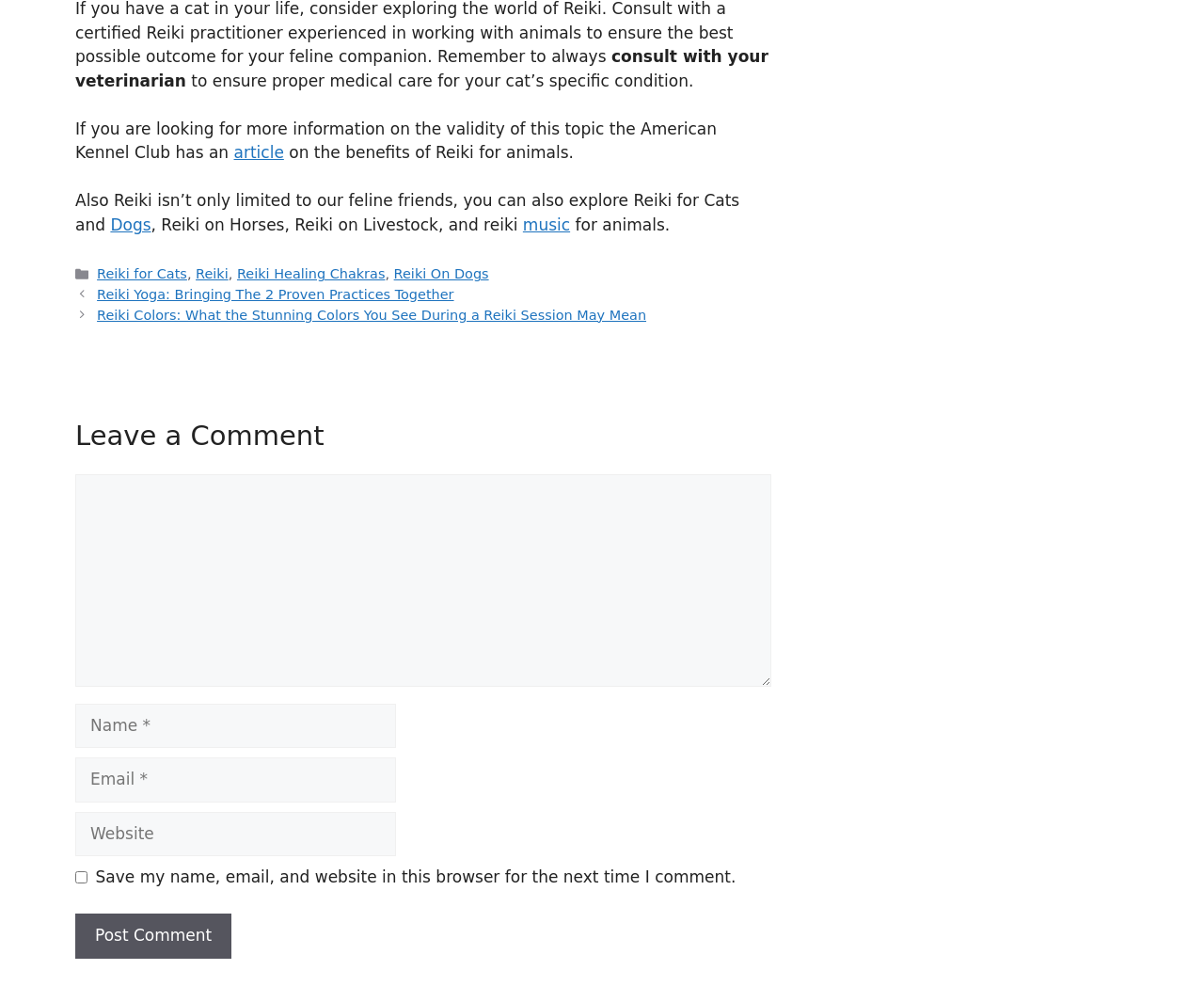How many links are provided in the article?
Answer the question with detailed information derived from the image.

There are five links provided in the article: one to an article on the American Kennel Club, one to Reiki for Cats, one to Reiki for Dogs, one to Reiki music, and one to Reiki Yoga. These links likely provide additional information on the topic of Reiki for animals.